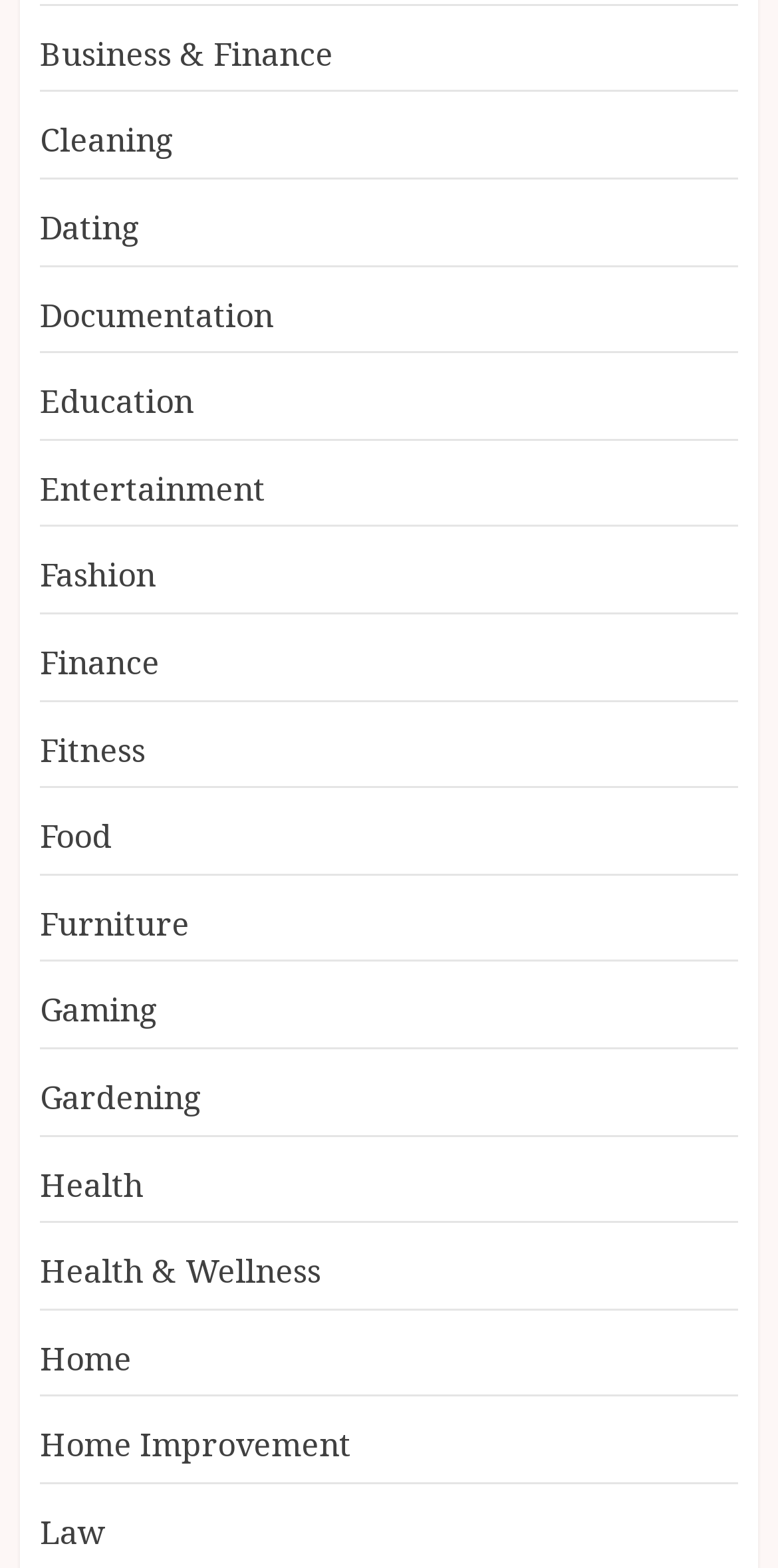Please locate the bounding box coordinates of the region I need to click to follow this instruction: "Visit the home improvement section".

[0.051, 0.908, 0.451, 0.937]